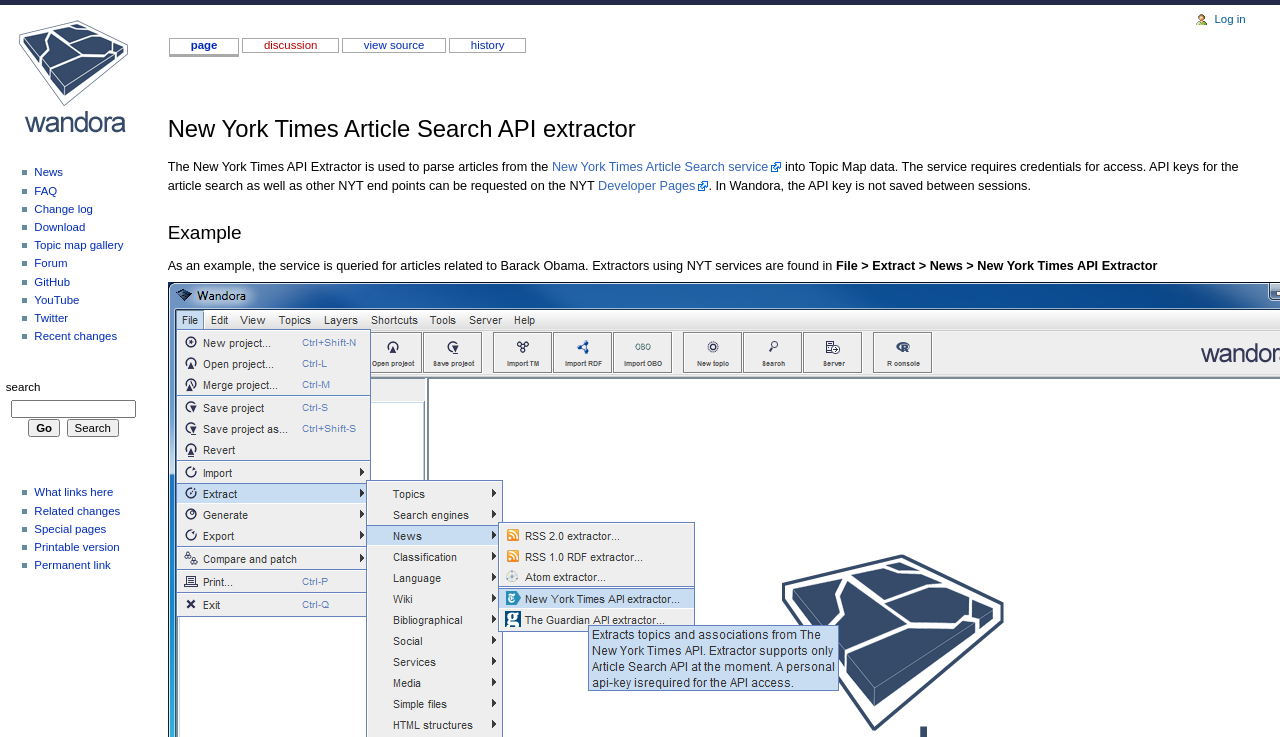Please identify the bounding box coordinates of the element's region that I should click in order to complete the following instruction: "Go to the discussion page". The bounding box coordinates consist of four float numbers between 0 and 1, i.e., [left, top, right, bottom].

[0.19, 0.053, 0.264, 0.069]